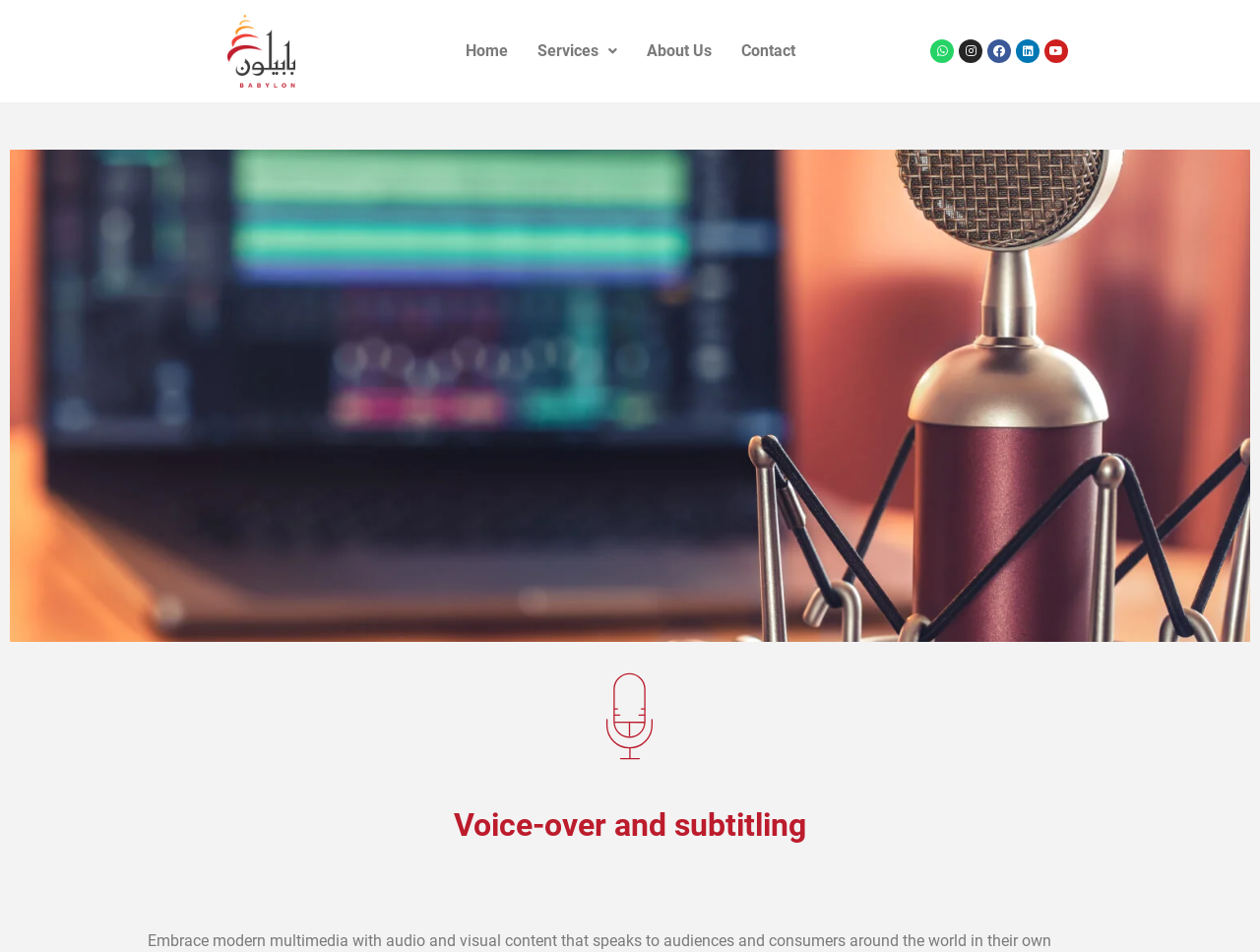Specify the bounding box coordinates of the region I need to click to perform the following instruction: "Open the Services menu". The coordinates must be four float numbers in the range of 0 to 1, i.e., [left, top, right, bottom].

[0.414, 0.03, 0.501, 0.078]